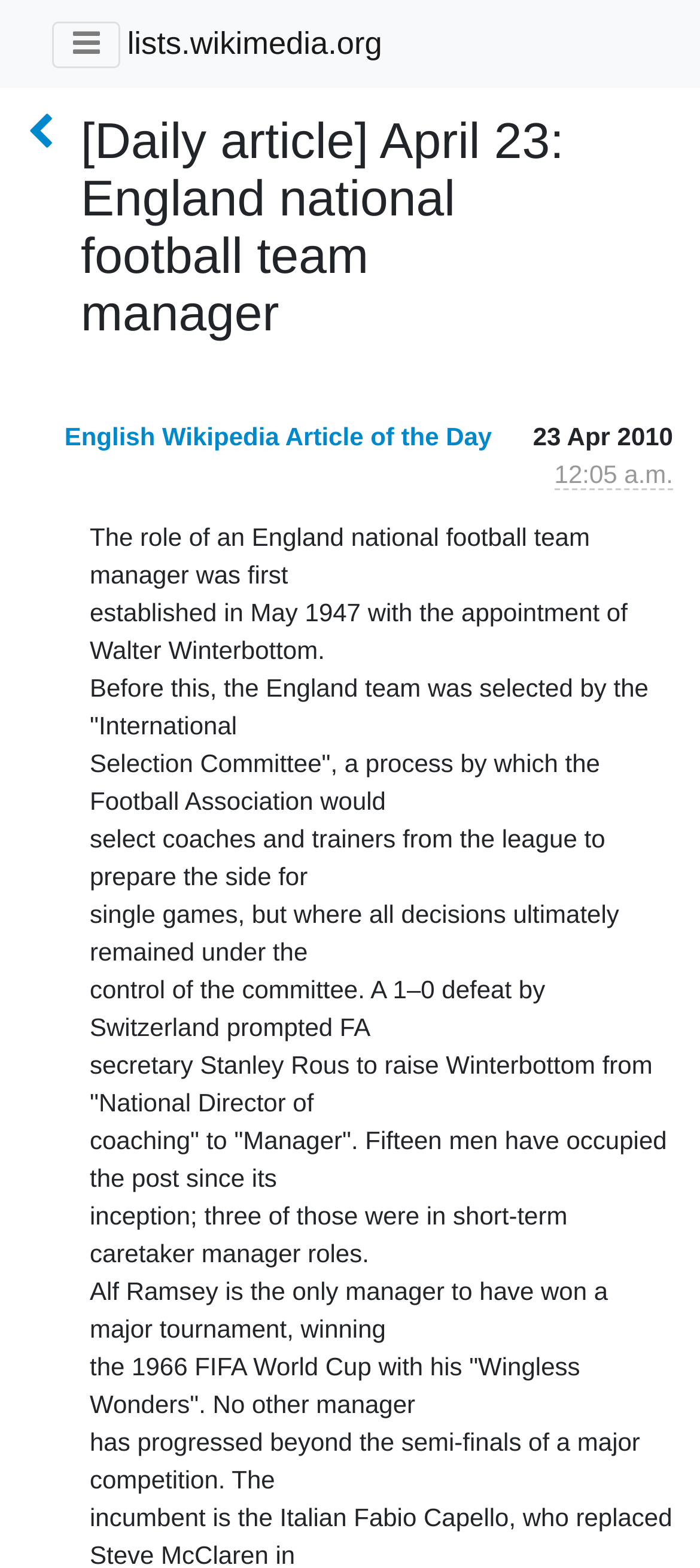Elaborate on the information and visuals displayed on the webpage.

The webpage appears to be a daily article page, specifically about the England national football team manager, dated April 23. At the top left corner, there is a button with an icon. Next to it, on the top center, is a link to "lists.wikimedia.org". 

Below these elements, there is a heading that displays the title of the daily article. To the left of the heading, there is another icon link. 

The main content of the page is organized in a table layout. The table has three rows. The first row contains a link to "English Wikipedia Article of the Day" on the left and the date "23 Apr 2010" on the right. The second row contains a generic element with the sender's time, "April 22, 2010, 5:05 p.m.", which includes a more specific time "12:05 a.m."